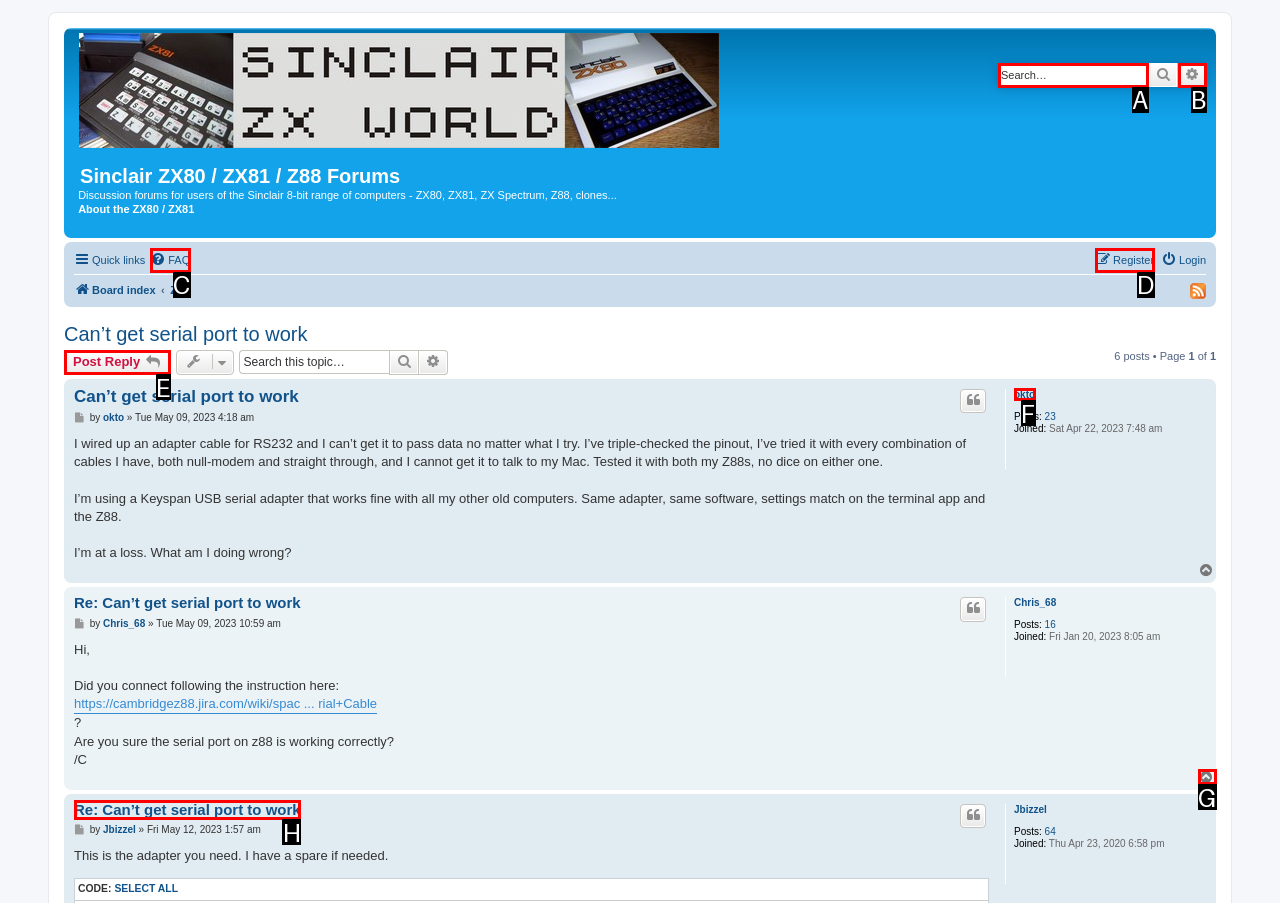Indicate which red-bounded element should be clicked to perform the task: Post Reply Answer with the letter of the correct option.

E